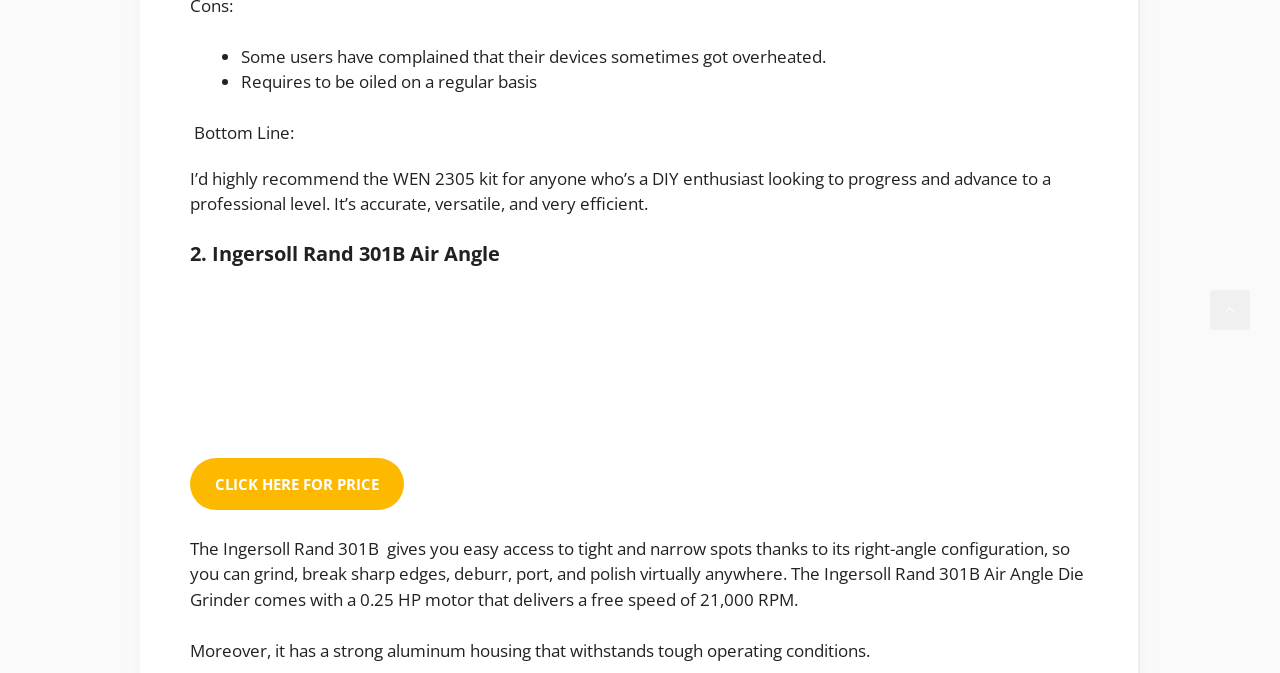Please provide a comprehensive response to the question based on the details in the image: What is the material of the Ingersoll Rand 301B housing?

The webpage mentions that the Ingersoll Rand 301B has a strong aluminum housing that withstands tough operating conditions, as stated in the text 'Moreover, it has a strong aluminum housing that withstands tough operating conditions.'